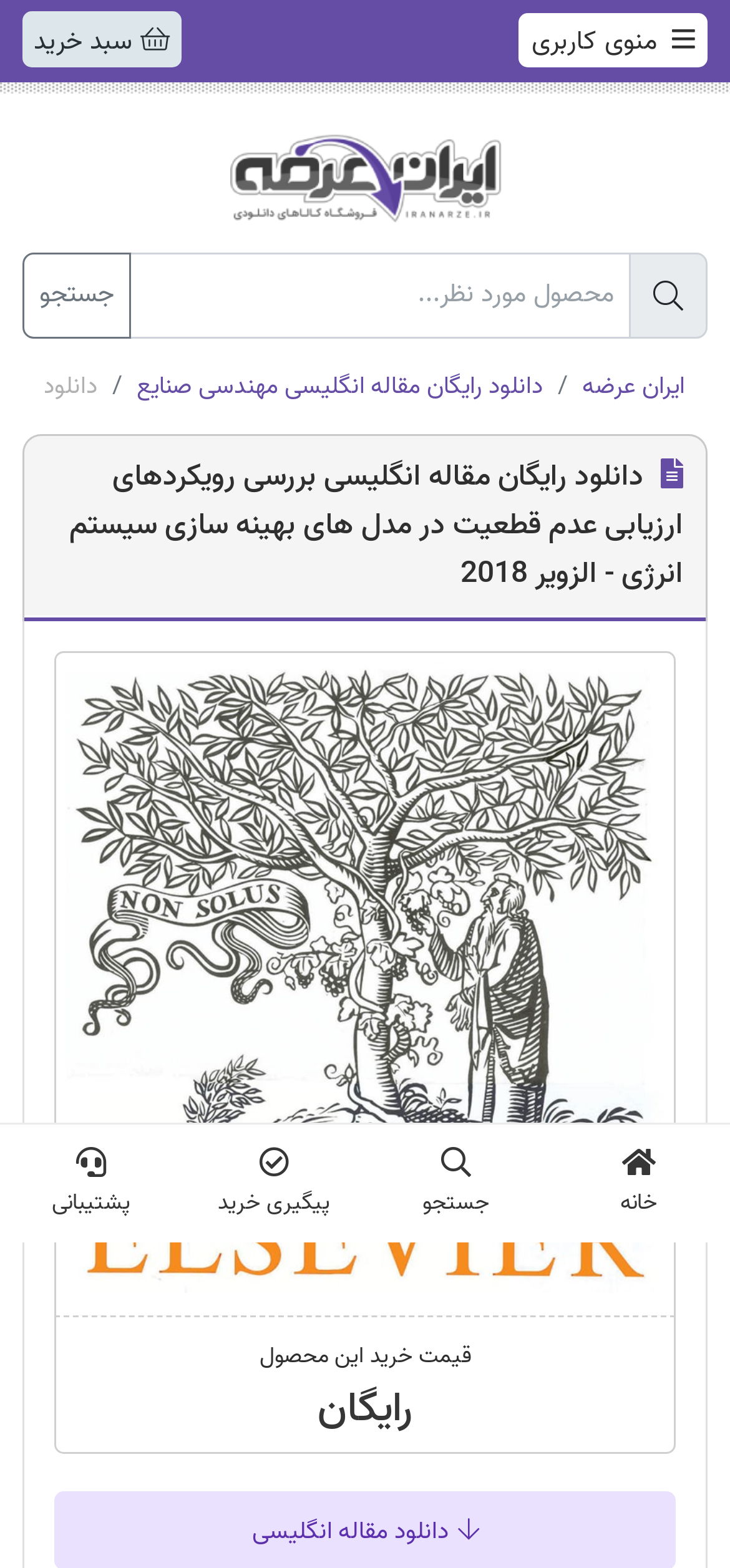Identify the bounding box coordinates of the clickable region required to complete the instruction: "download a free English article". The coordinates should be given as four float numbers within the range of 0 and 1, i.e., [left, top, right, bottom].

[0.314, 0.1, 0.686, 0.128]